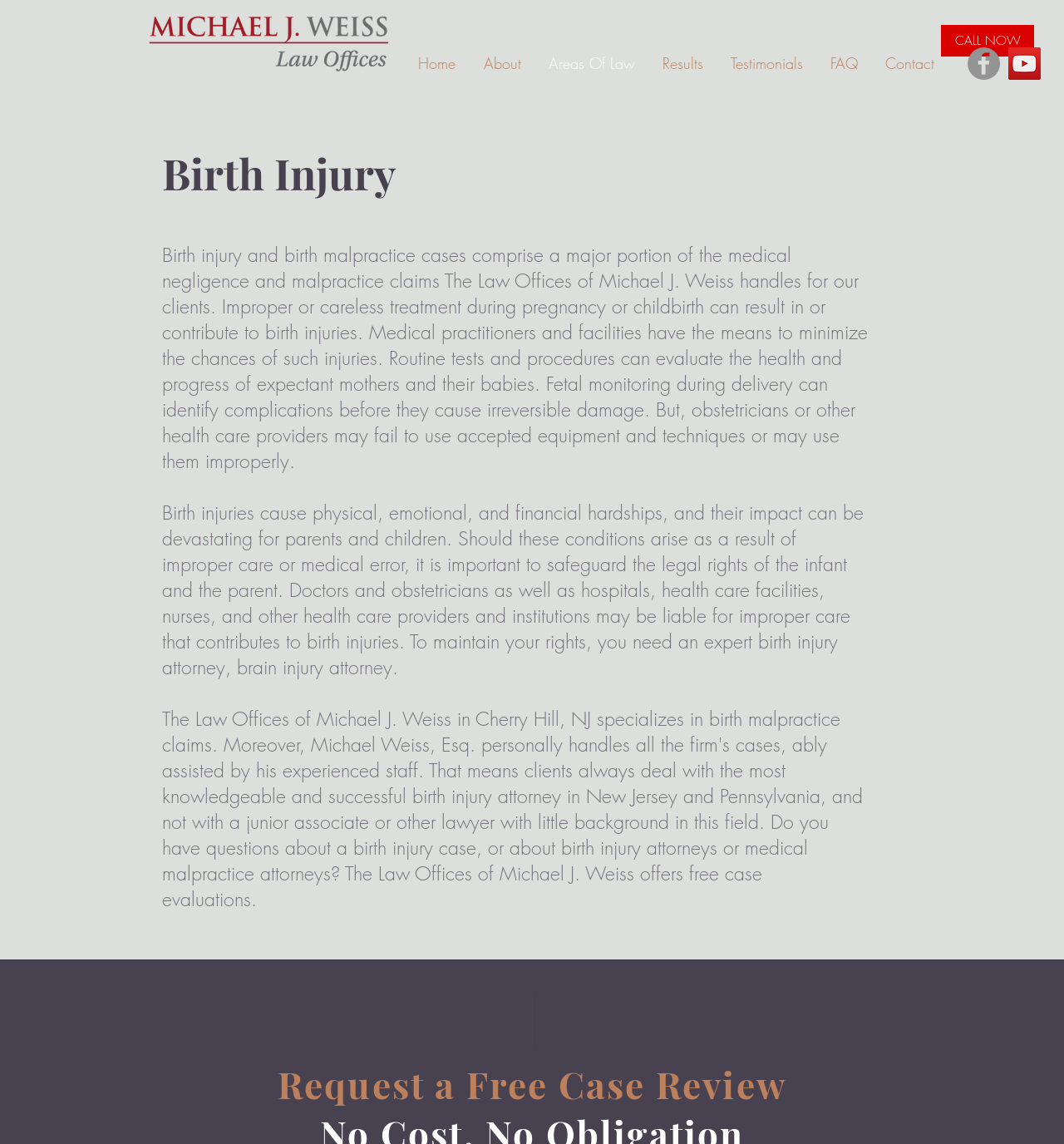Identify the bounding box coordinates of the area that should be clicked in order to complete the given instruction: "Contact the law office". The bounding box coordinates should be four float numbers between 0 and 1, i.e., [left, top, right, bottom].

[0.819, 0.035, 0.891, 0.076]